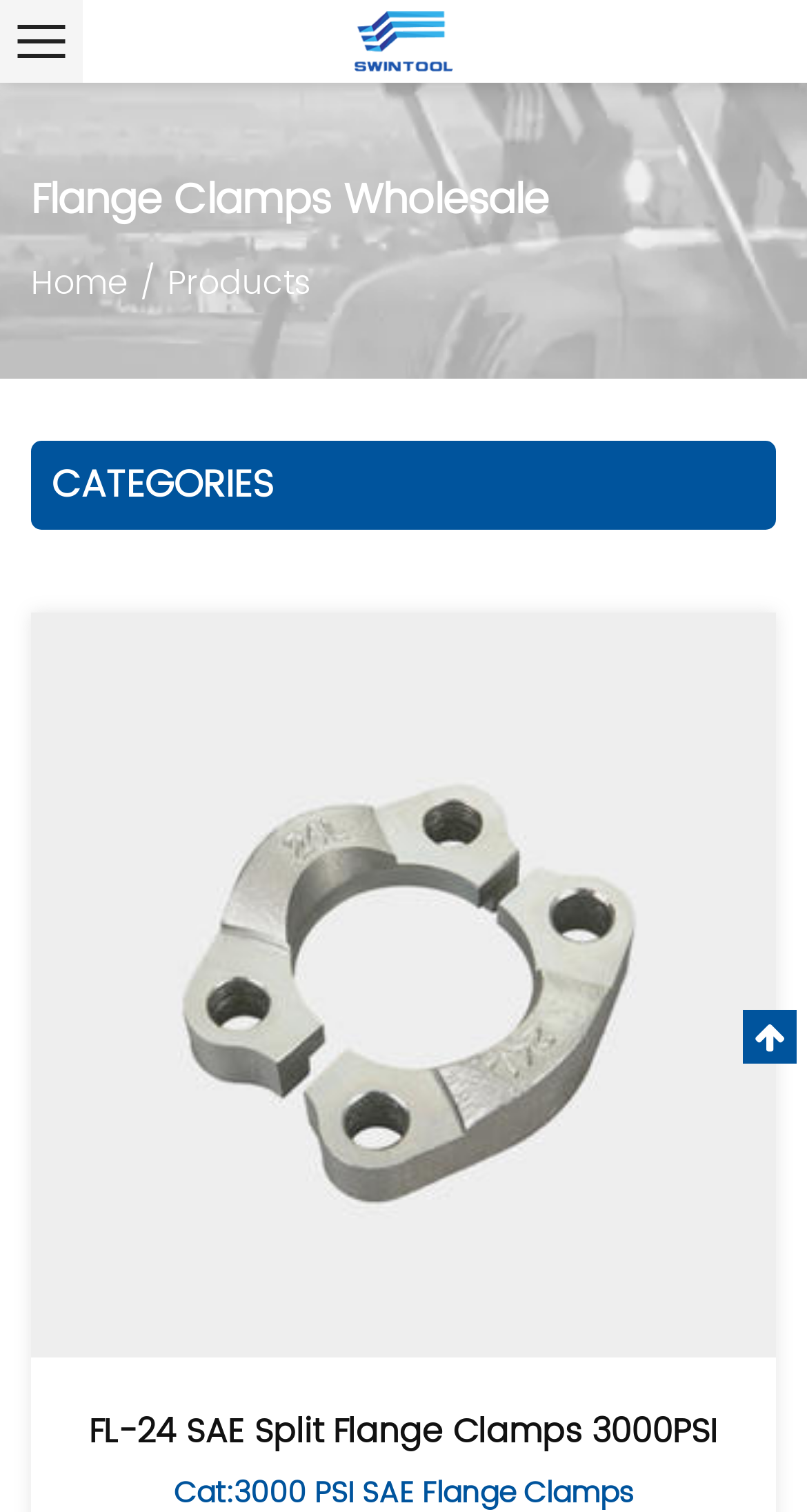Based on the element description "Home", predict the bounding box coordinates of the UI element.

[0.038, 0.17, 0.159, 0.205]